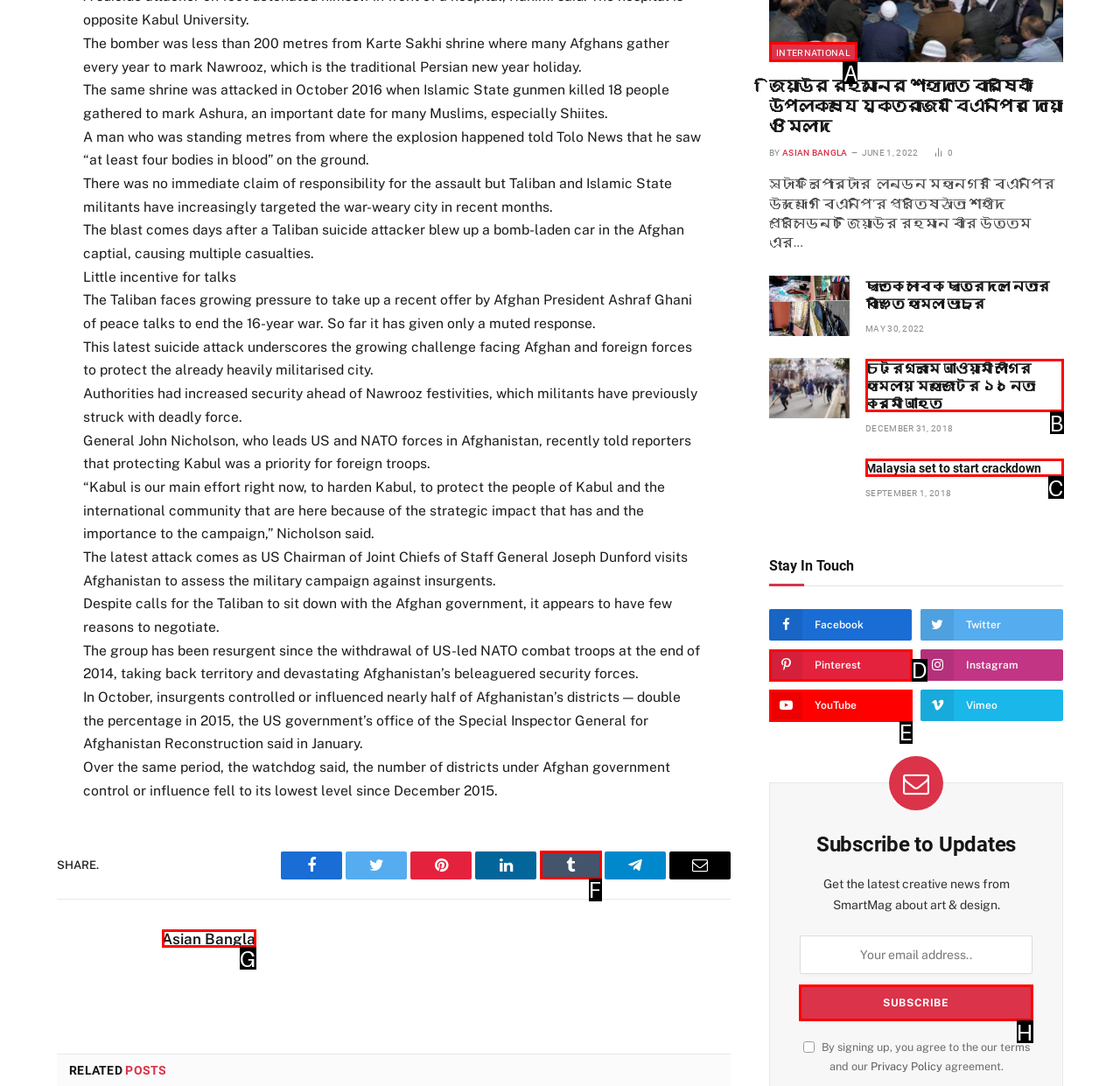Indicate the HTML element to be clicked to accomplish this task: Subscribe to updates Respond using the letter of the correct option.

H